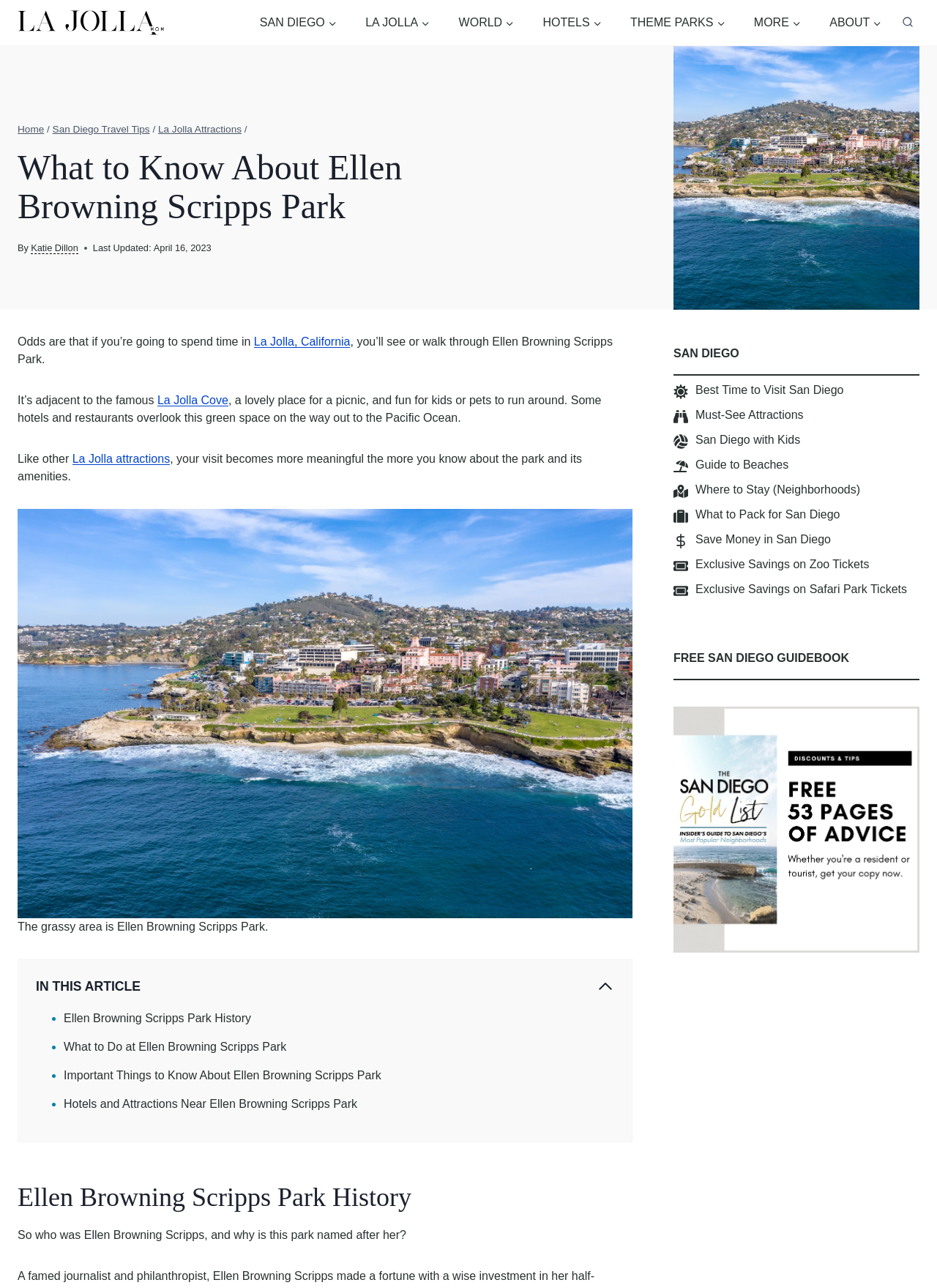What is the name of the park adjacent to La Jolla Cove?
Using the details shown in the screenshot, provide a comprehensive answer to the question.

The name of the park adjacent to La Jolla Cove is Ellen Browning Scripps Park, which is mentioned in the text 'It’s adjacent to the famous La Jolla Cove...'.